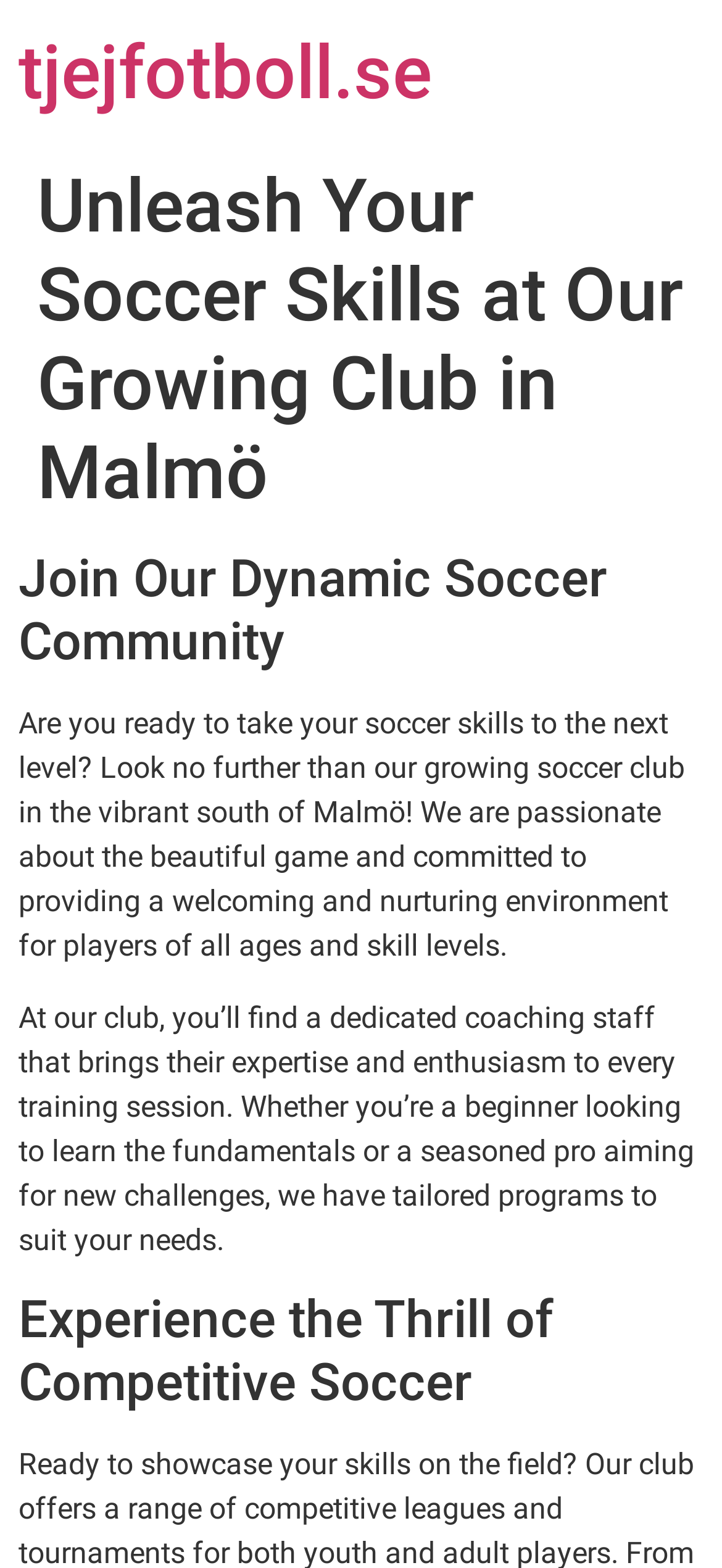Describe all significant elements and features of the webpage.

The webpage is about a soccer club in Malmö, Sweden, specifically targeting female players. At the top, there is a heading with the website's name, "tjejfotboll.se", which is also a clickable link. Below it, there is a larger header that spans almost the entire width of the page, with the title "Unleash Your Soccer Skills at Our Growing Club in Malmö".

Further down, there is a prominent heading that reads "Join Our Dynamic Soccer Community", followed by a paragraph of text that invites readers to take their soccer skills to the next level at the club. The text describes the club's welcoming environment and its programs for players of all ages and skill levels.

Below this paragraph, there is another block of text that highlights the club's coaching staff and their tailored programs for players with different needs and goals. This text is positioned roughly in the middle of the page.

Finally, at the bottom of the page, there is a heading that reads "Experience the Thrill of Competitive Soccer", which suggests that the club offers competitive soccer experiences for its members. Overall, the webpage is focused on promoting the soccer club and its programs to potential members.